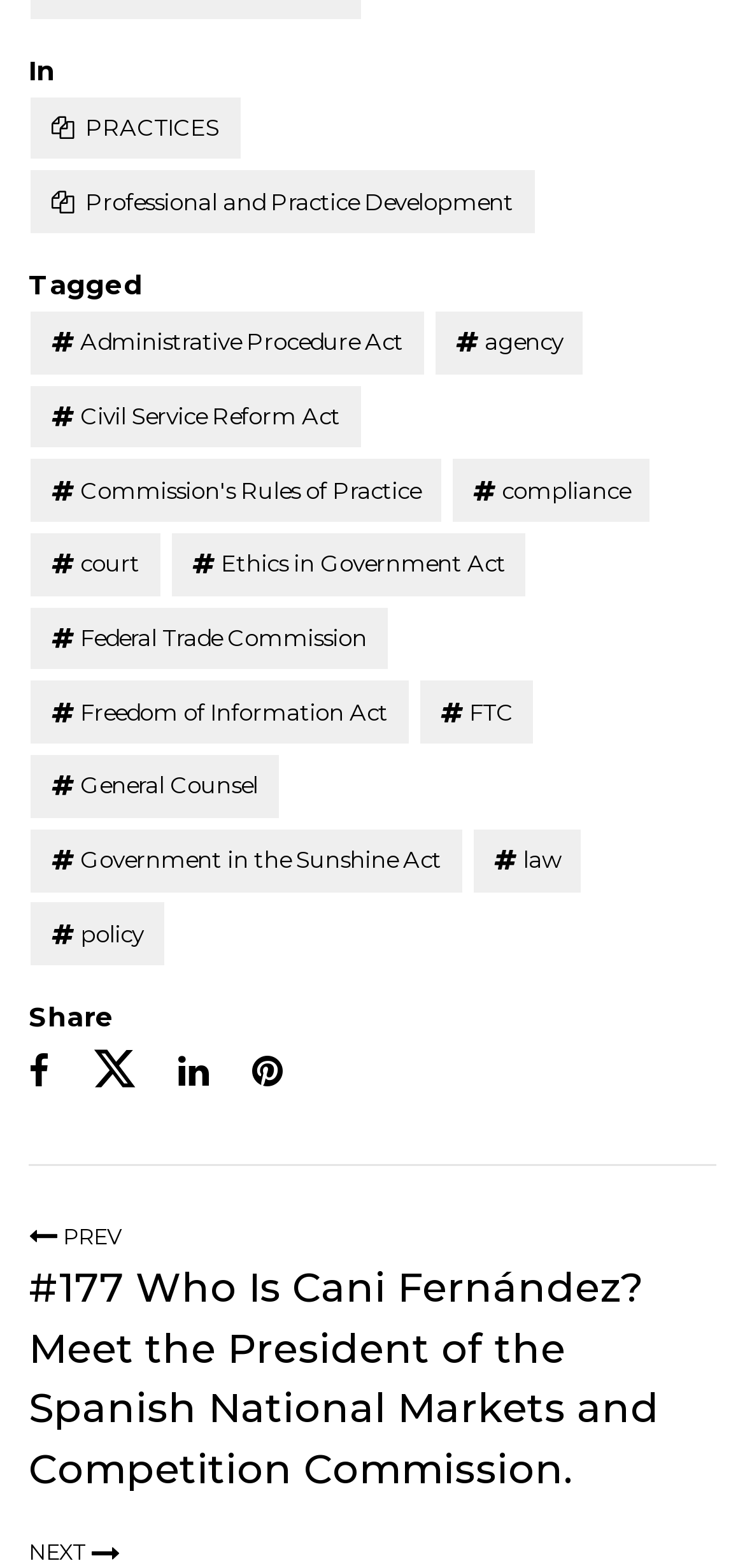Determine the bounding box coordinates for the HTML element mentioned in the following description: "Federal Trade Commission". The coordinates should be a list of four floats ranging from 0 to 1, represented as [left, top, right, bottom].

[0.042, 0.387, 0.519, 0.427]